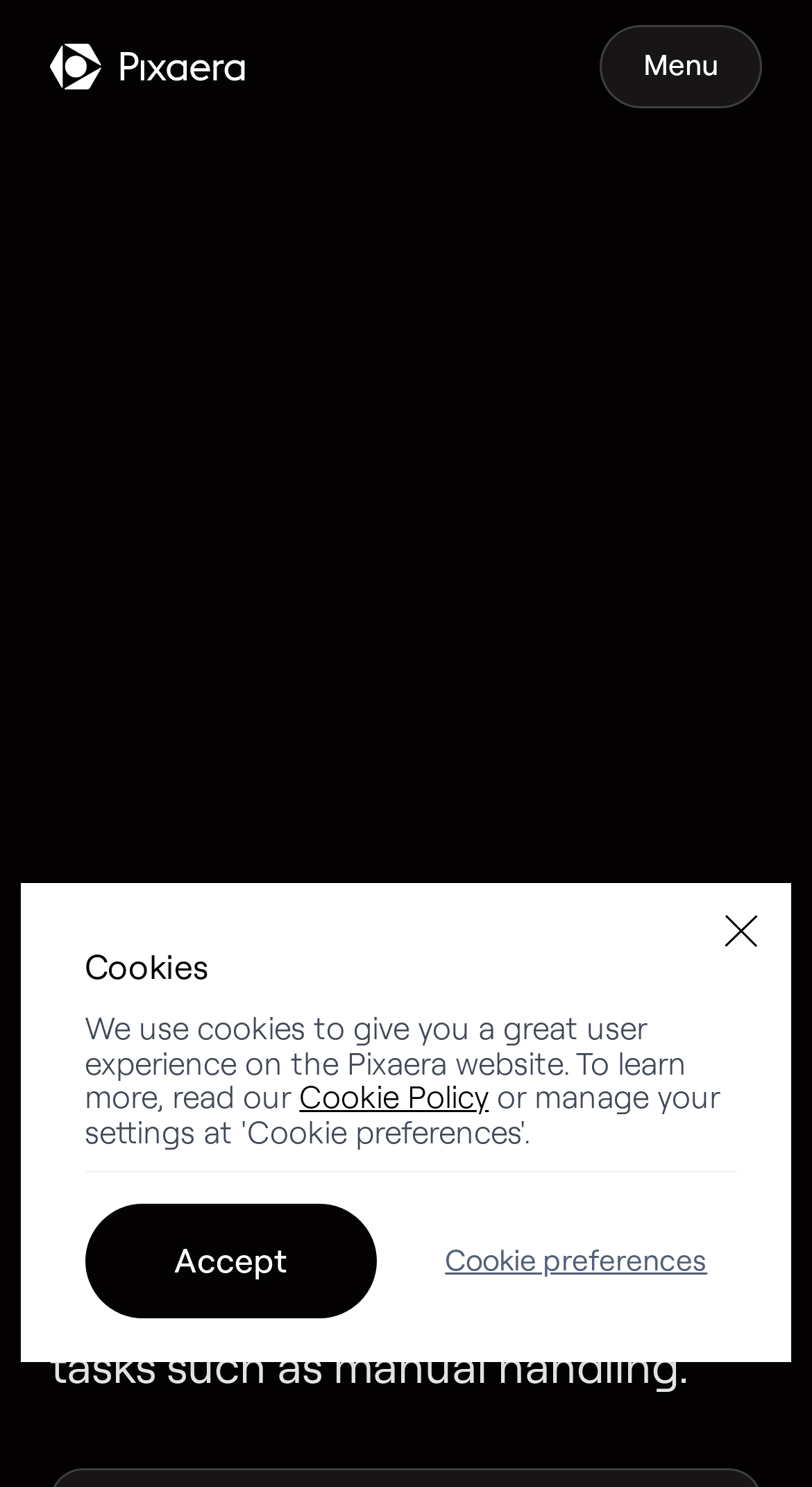Show the bounding box coordinates for the element that needs to be clicked to execute the following instruction: "Request a demo". Provide the coordinates in the form of four float numbers between 0 and 1, i.e., [left, top, right, bottom].

[0.062, 0.487, 0.938, 0.542]